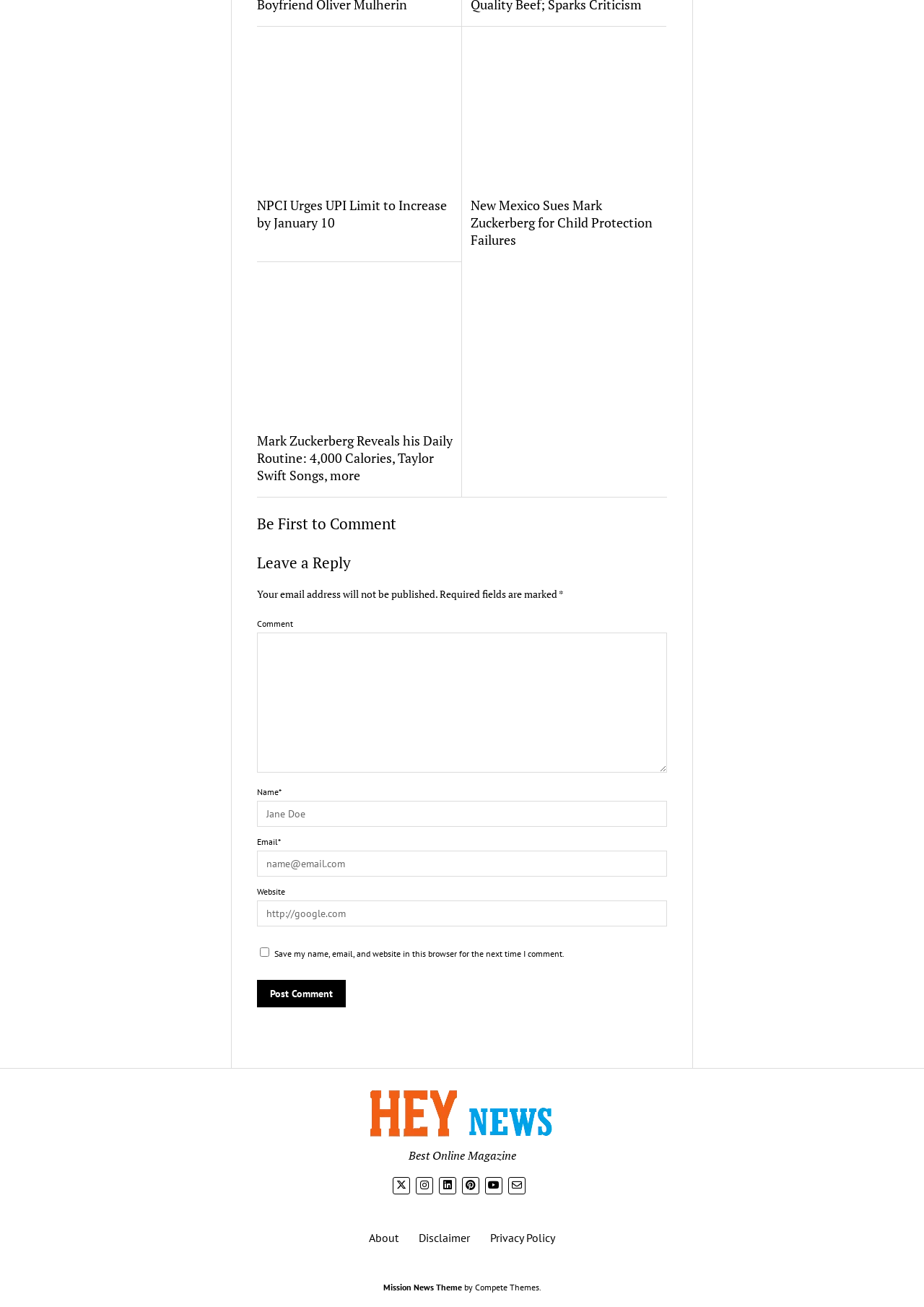Using a single word or phrase, answer the following question: 
What is the purpose of the text box labeled 'Comment'?

To leave a comment